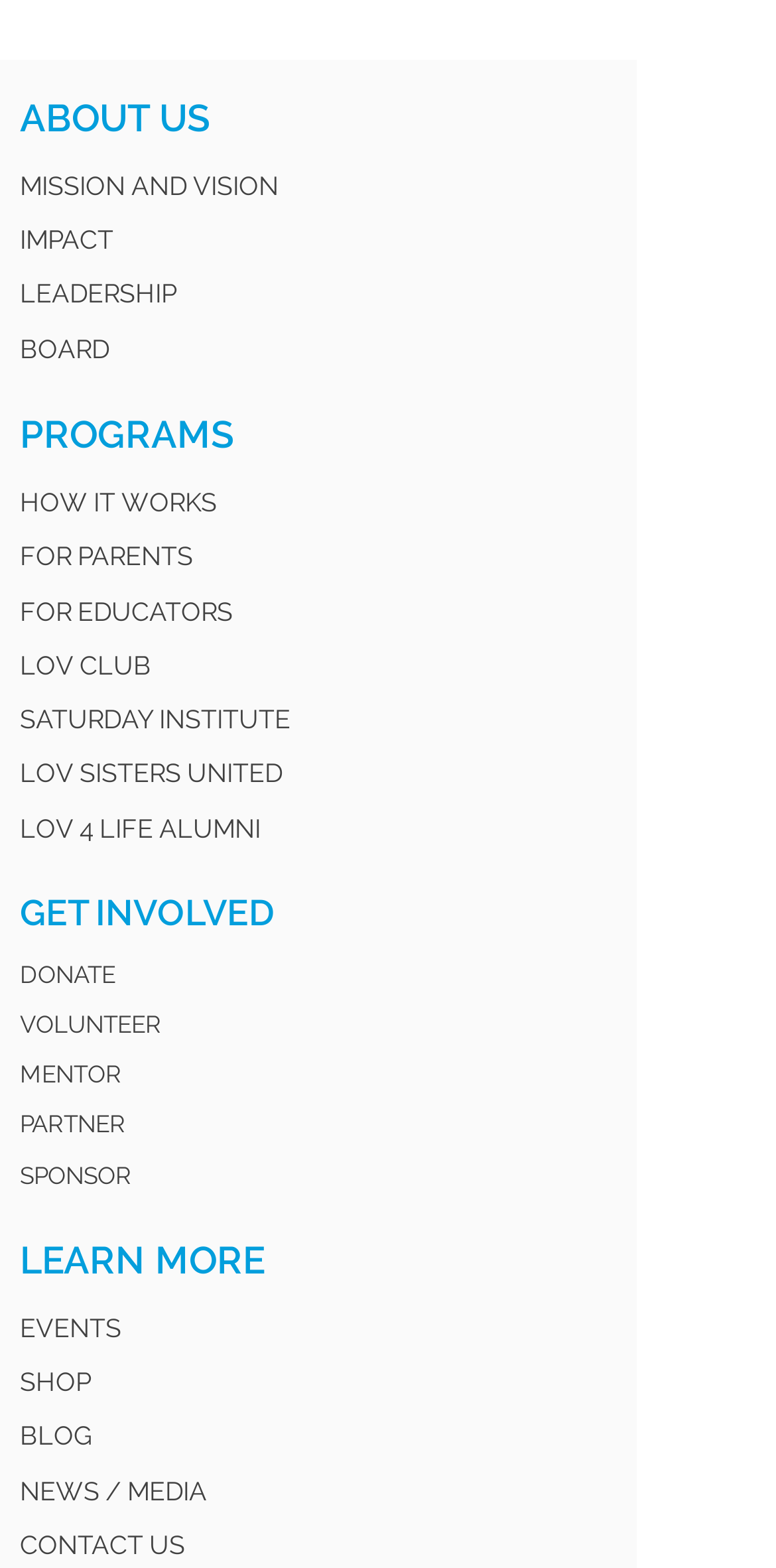Please answer the following question using a single word or phrase: 
What are the main sections of the website?

About Us, Programs, Get Involved, Learn More